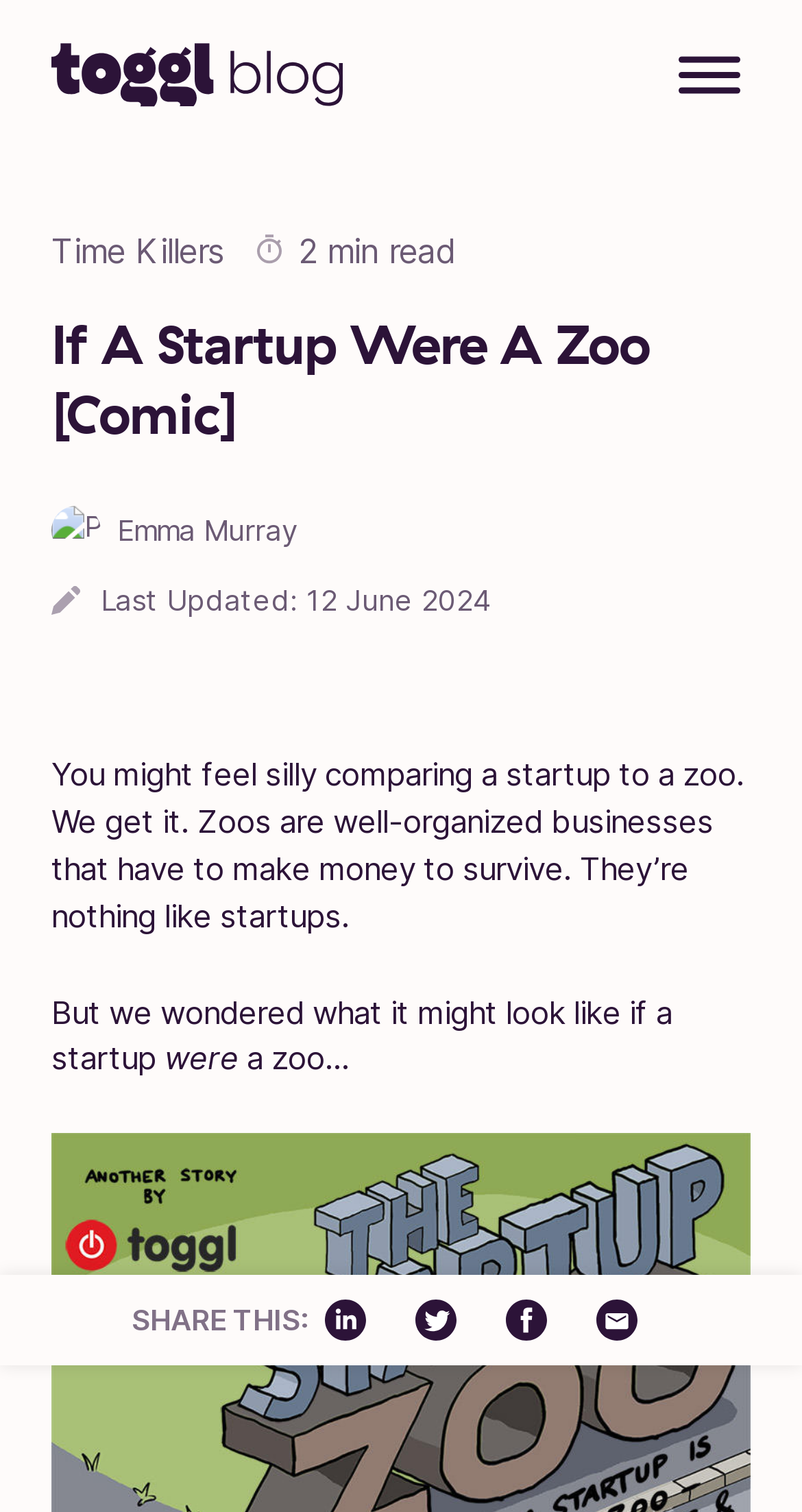Use the details in the image to answer the question thoroughly: 
How many social media sharing links are available?

The number of social media sharing links can be found by looking at the links with the text 'If A Startup Were A Zoo [Comic]' which are located below the static text 'SHARE THIS:' and above the end of the webpage. There are four links with the same text, each with a different image.